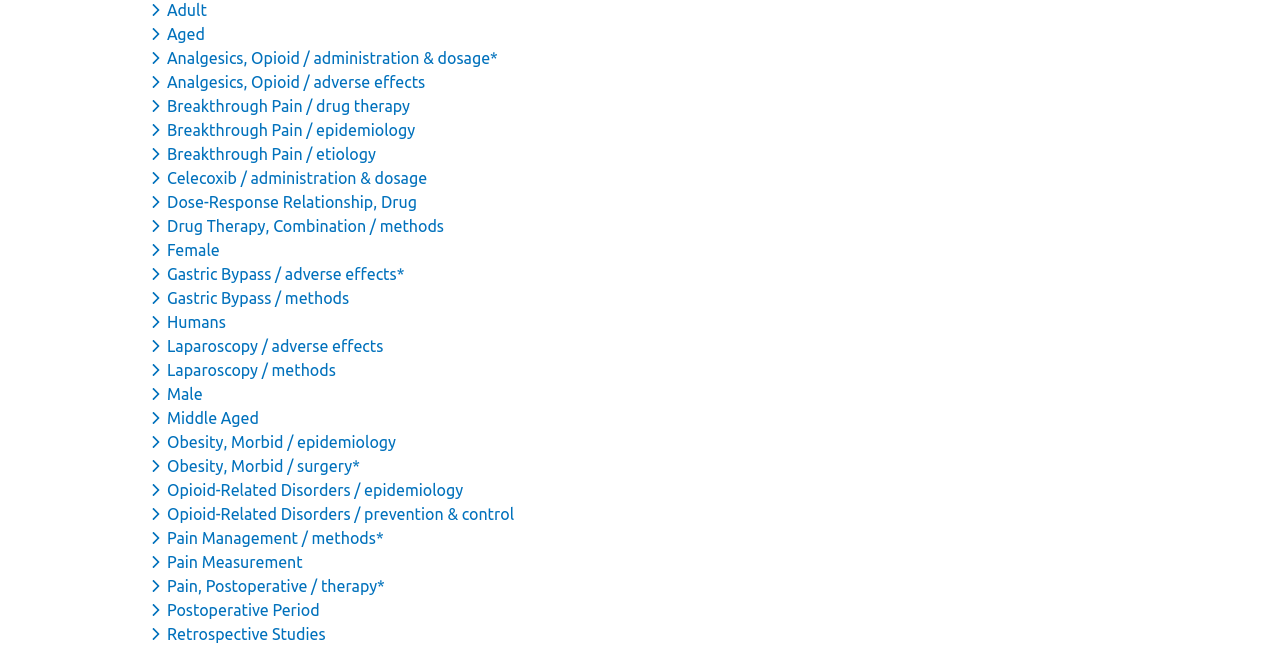What is the purpose of the buttons on the webpage?
Please answer the question with a single word or phrase, referencing the image.

Toggle dropdown menus